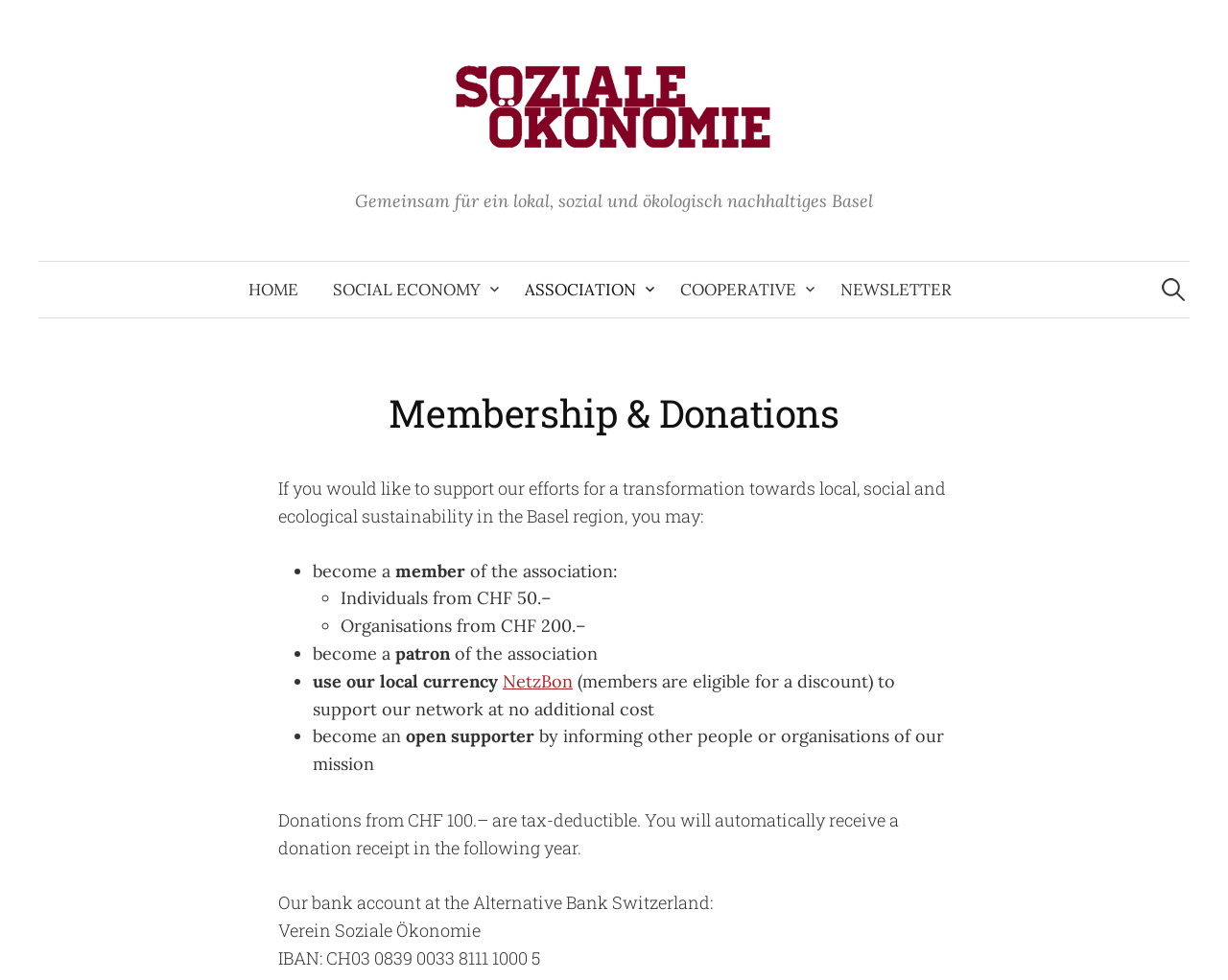Locate the bounding box coordinates of the item that should be clicked to fulfill the instruction: "Search for products".

None